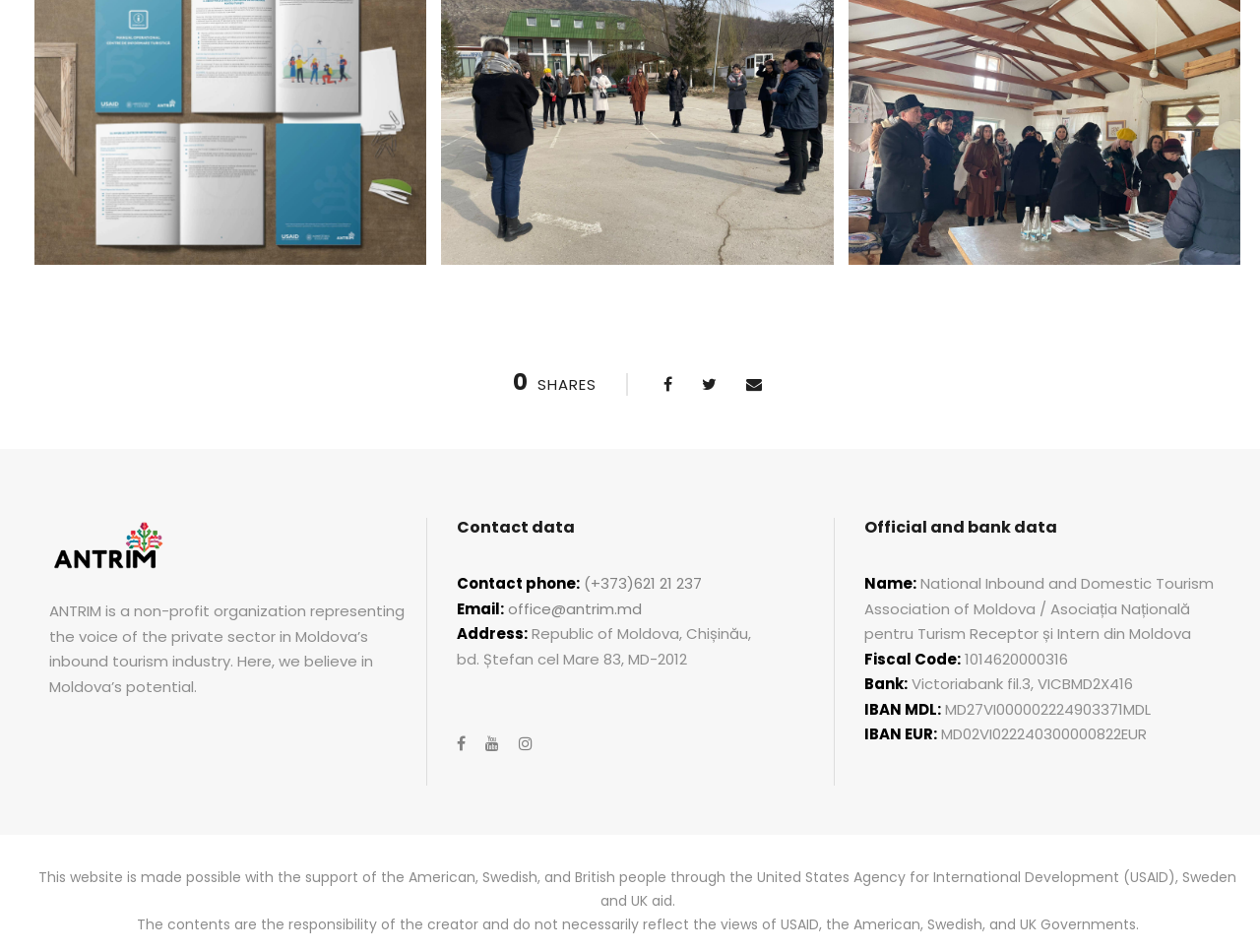What is the address of the organization?
Refer to the image and provide a detailed answer to the question.

The address of the organization can be found in the StaticText element with the text 'bd. Ștefan cel Mare 83, MD-2012' which is located below the 'Contact data' heading.